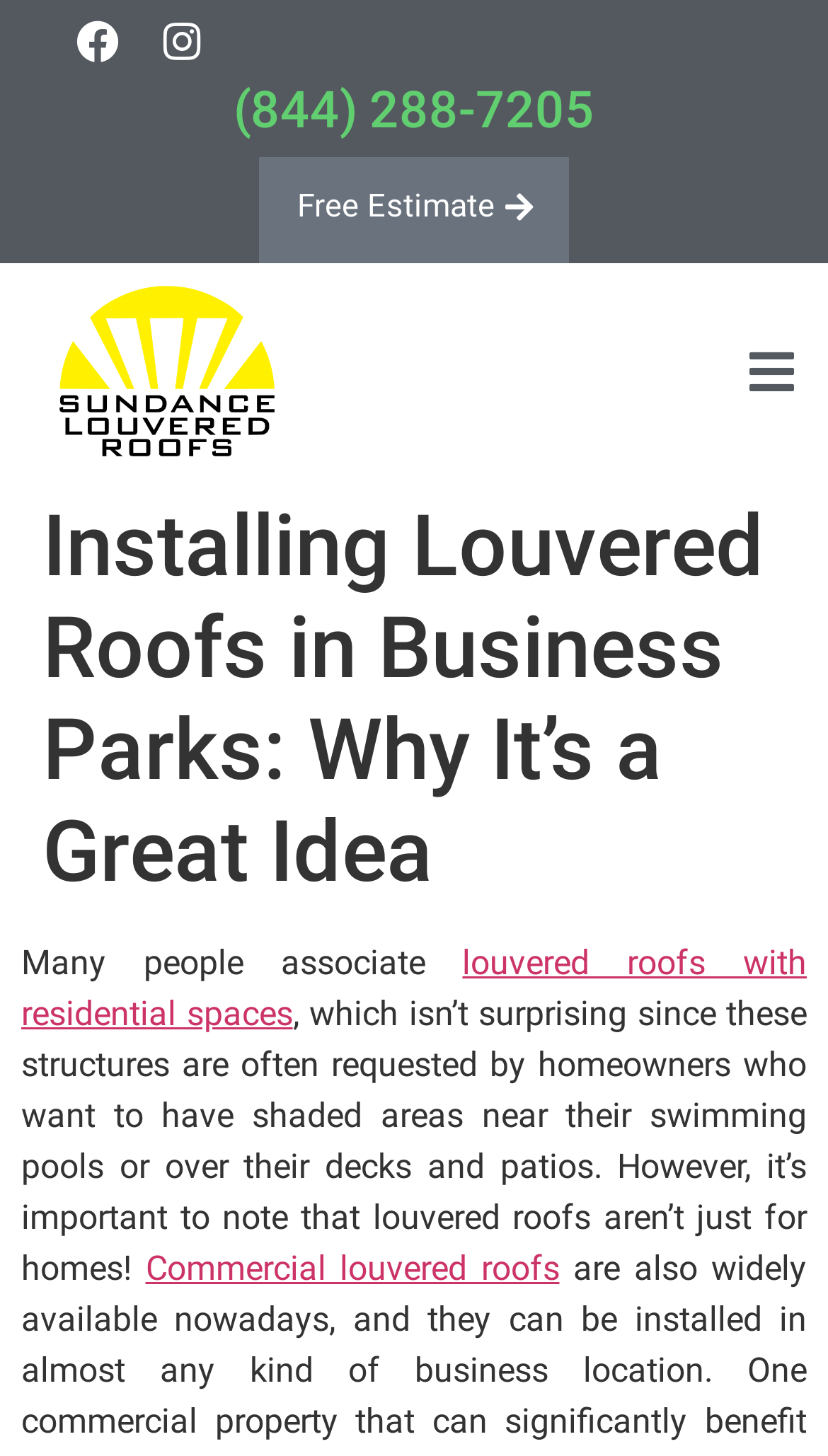Please specify the bounding box coordinates in the format (top-left x, top-left y, bottom-right x, bottom-right y), with values ranging from 0 to 1. Identify the bounding box for the UI component described as follows: Commercial louvered roofs

[0.176, 0.858, 0.676, 0.885]